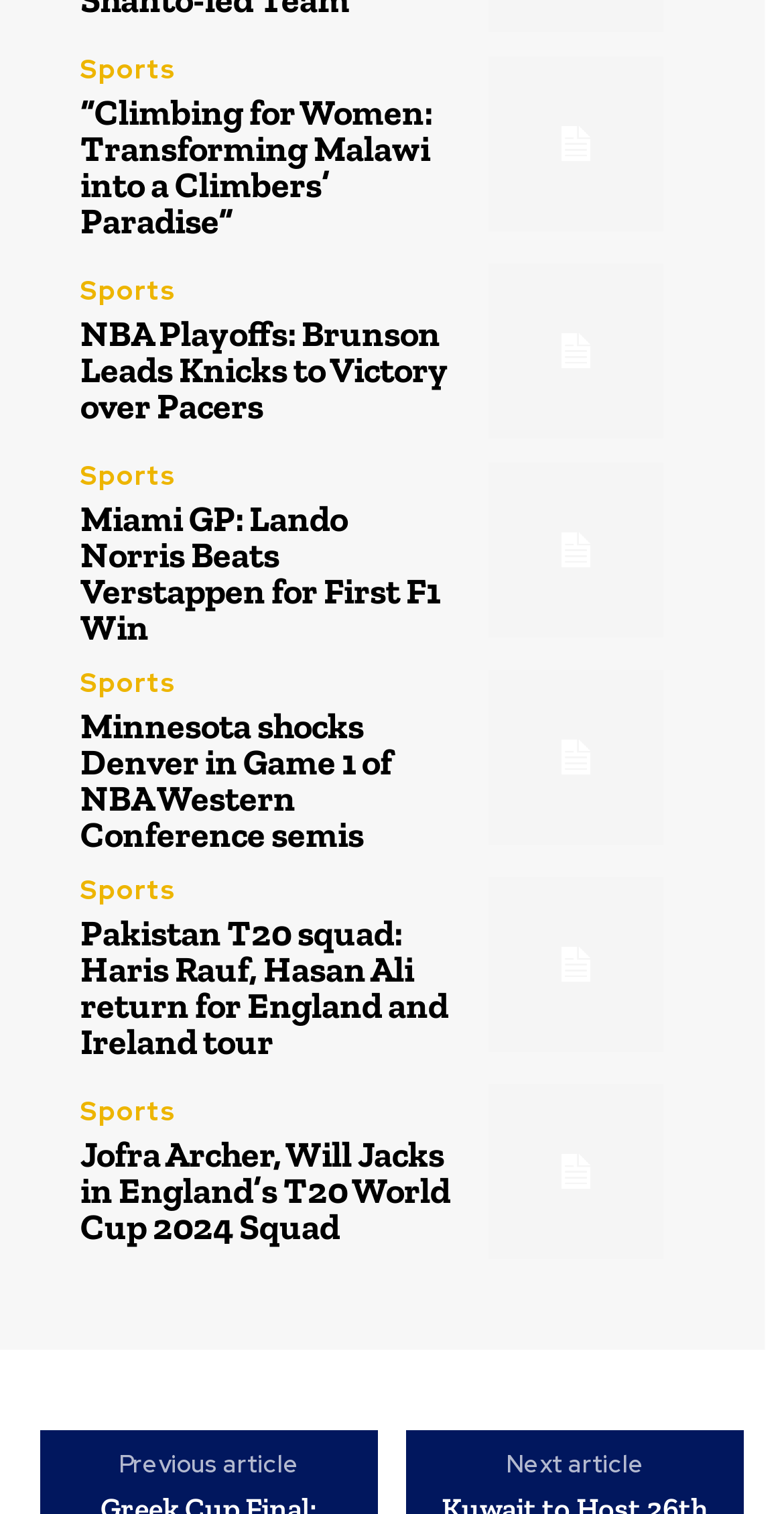Locate the bounding box coordinates of the clickable region to complete the following instruction: "Read the article about Pakistan T20 squad."

[0.103, 0.604, 0.582, 0.7]